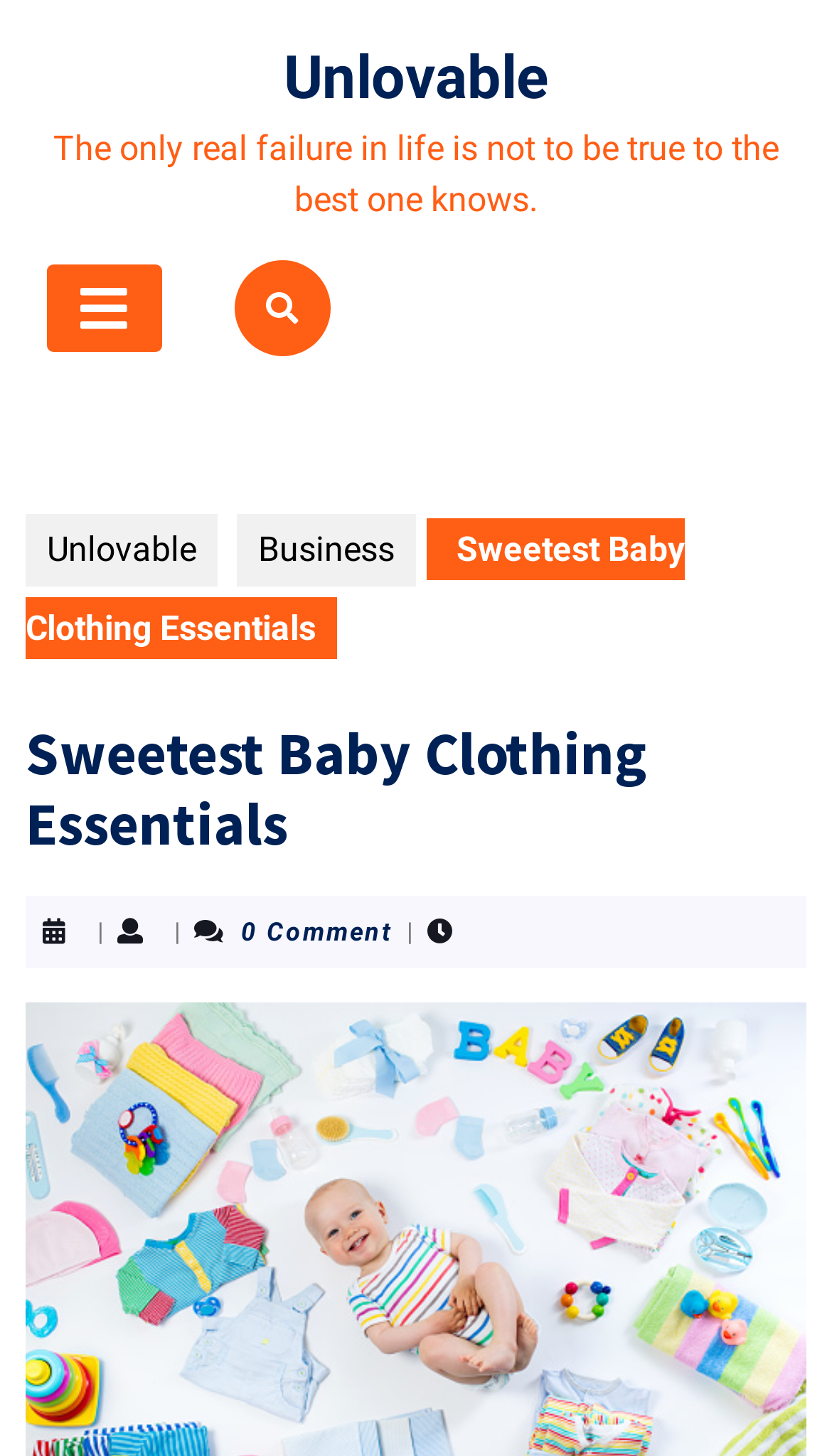Offer a detailed explanation of the webpage layout and contents.

The webpage appears to be a blog or article page focused on baby clothing essentials. At the top, there is a link to "Unlovable" positioned near the center of the page. Below this link, a quote is displayed: "The only real failure in life is not to be true to the best one knows." This quote spans almost the entire width of the page.

To the left of the quote, an open button is located, indicated by a tab icon. Further down, there is a section with three links: a Facebook icon, a link to "Unlovable", and a link to "Business". These links are positioned relatively close to each other, with the Facebook icon on the left and the "Business" link on the right.

Below this section, the main content of the page begins. The title "Sweetest Baby Clothing Essentials" is prominently displayed, taking up a significant portion of the page's width. This title is followed by a separator character "|" and then the text "0 Comment". Another separator character "|" is positioned to the right of the comment count.